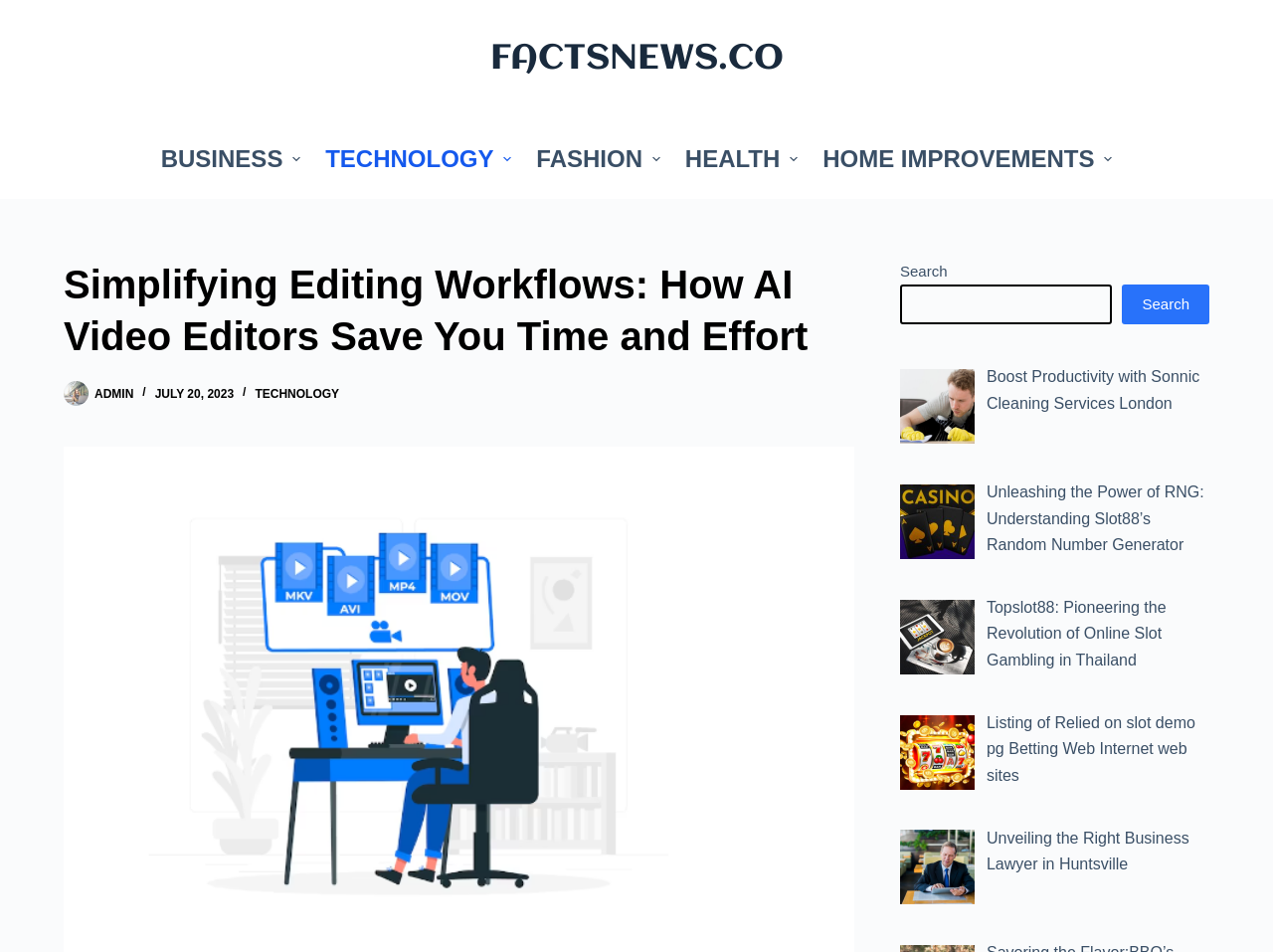Identify the bounding box for the described UI element. Provide the coordinates in (top-left x, top-left y, bottom-right x, bottom-right y) format with values ranging from 0 to 1: HOME IMPROVEMENTS

[0.636, 0.125, 0.874, 0.209]